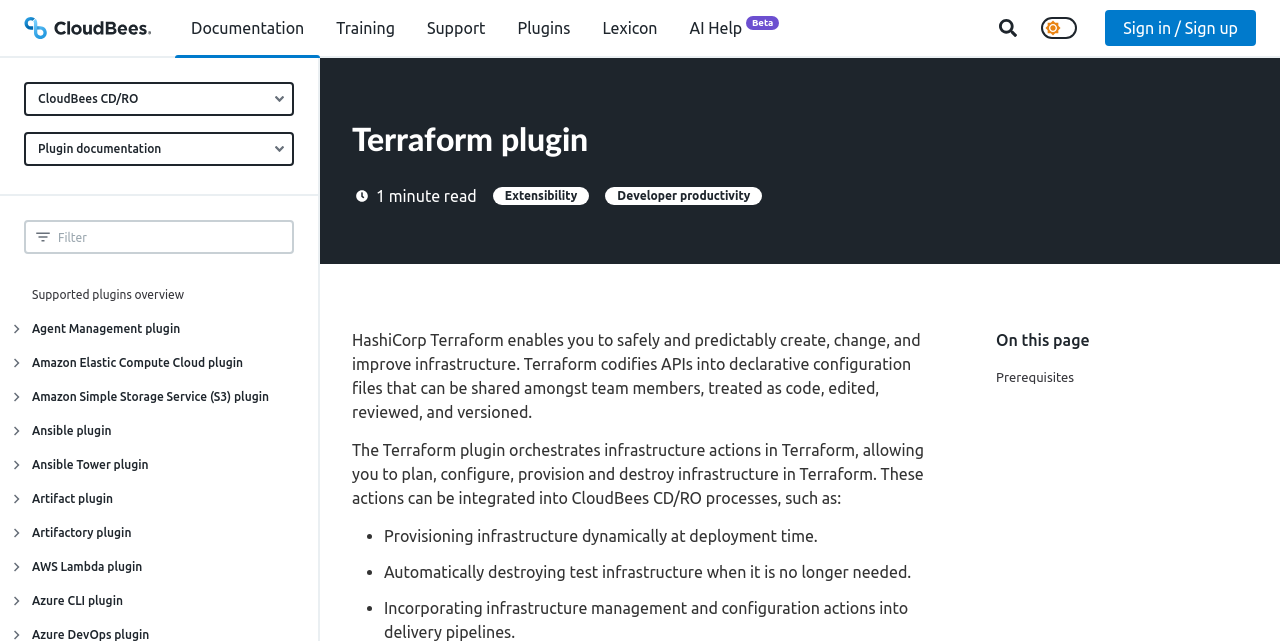Identify the bounding box coordinates of the clickable region required to complete the instruction: "Read the introduction to Terraform". The coordinates should be given as four float numbers within the range of 0 and 1, i.e., [left, top, right, bottom].

[0.275, 0.517, 0.719, 0.657]